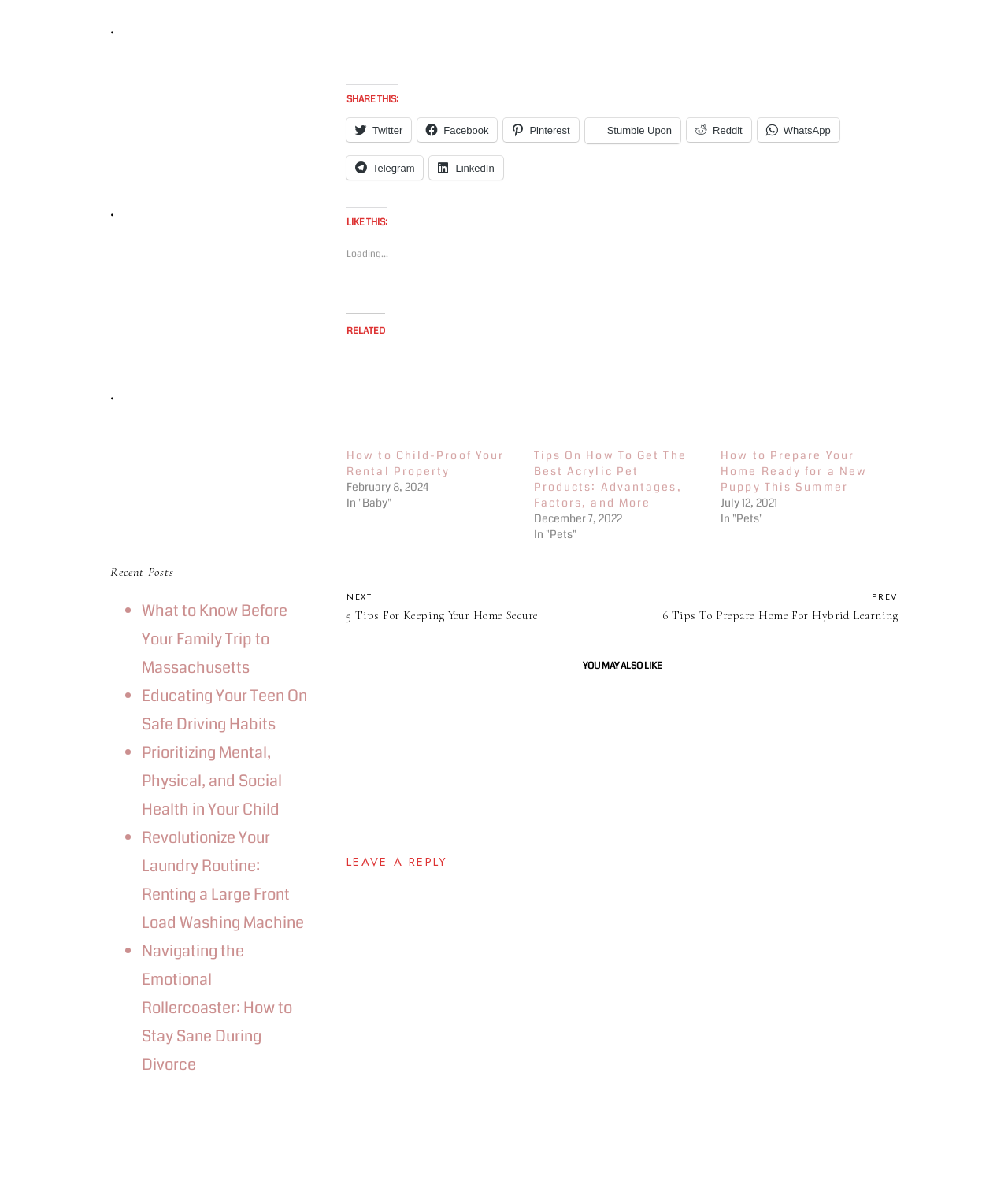How many recent posts are listed?
Look at the image and answer with only one word or phrase.

5